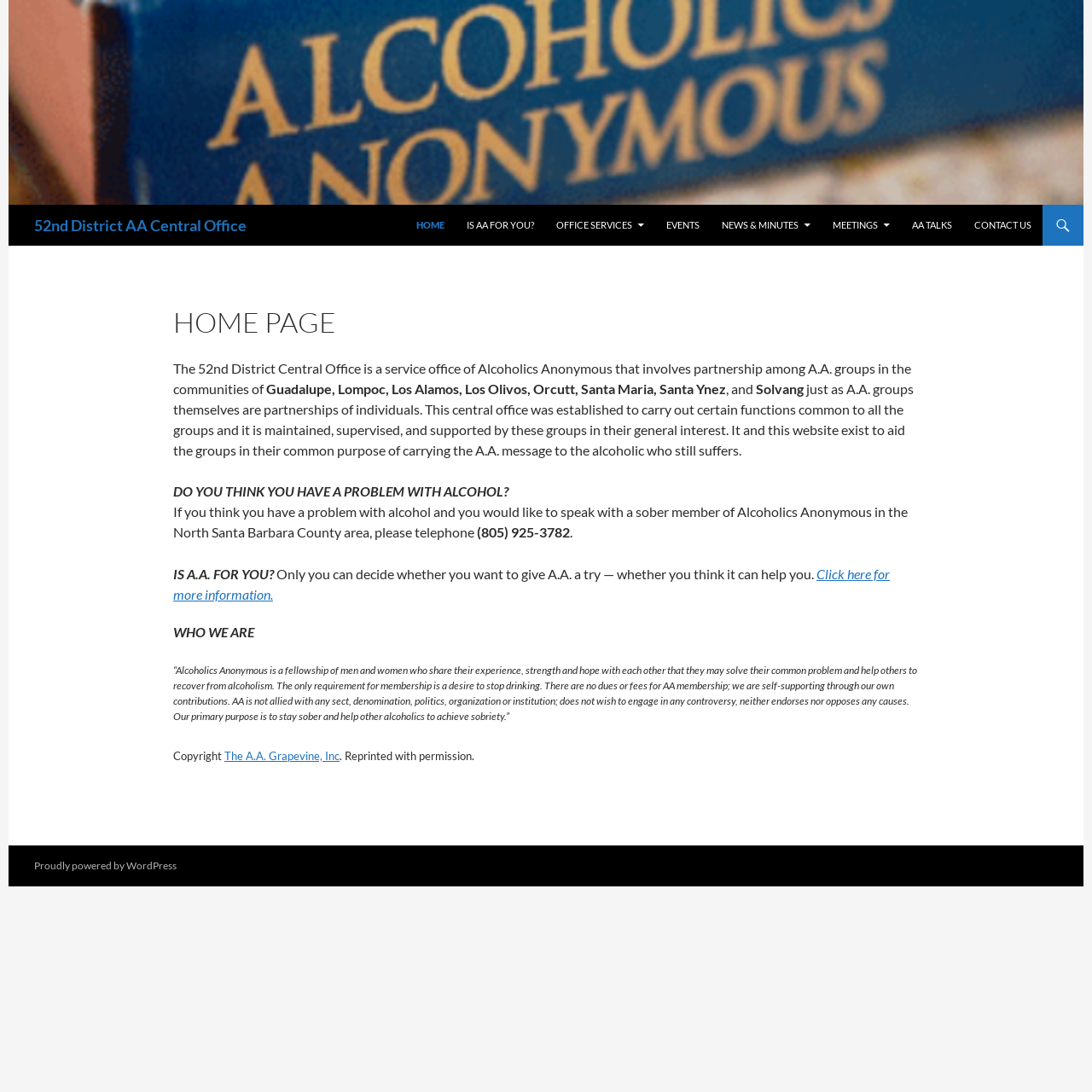What is the phone number to speak with a sober member of AA?
Answer the question in a detailed and comprehensive manner.

The phone number can be found in the static text element with the text '(805) 925-3782' which is located in the middle of the webpage, in the section that provides information on how to get help.